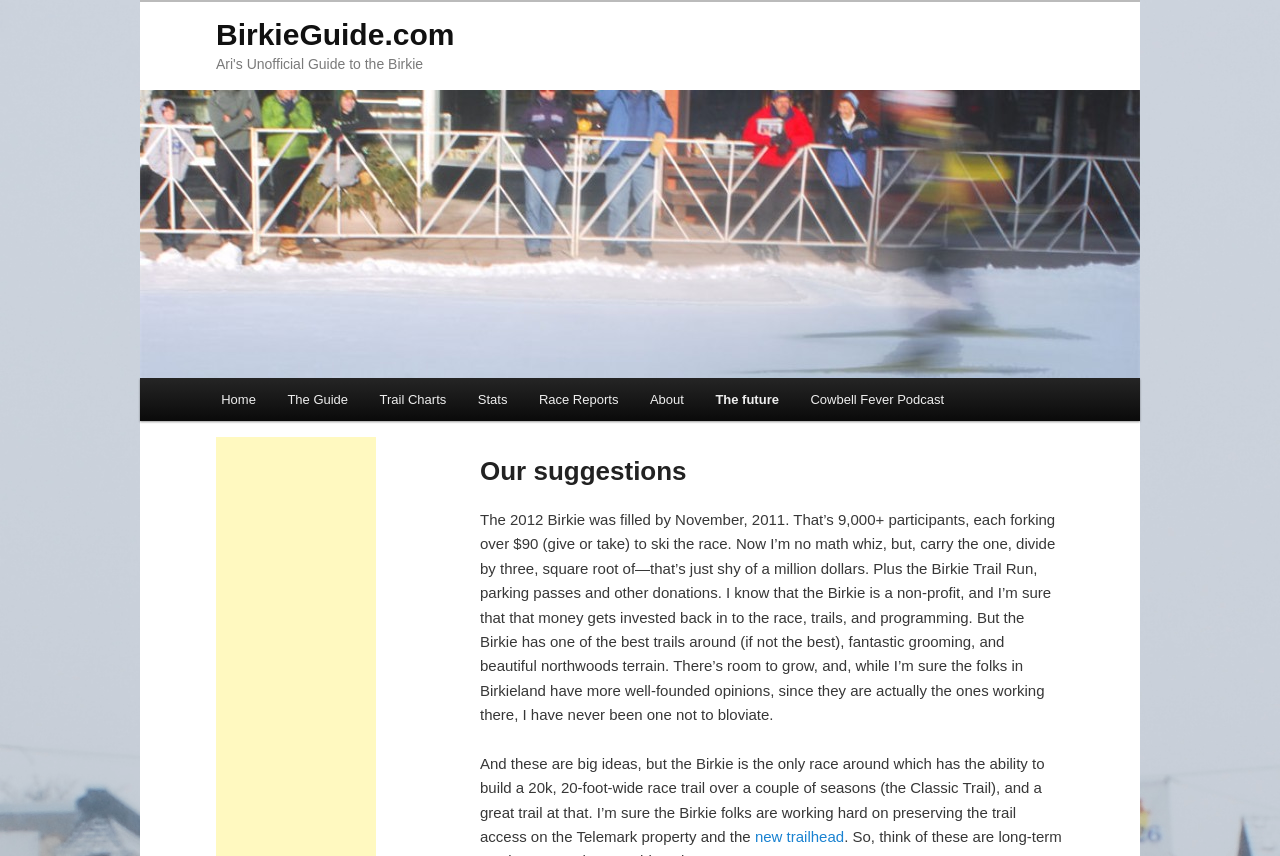Find the bounding box coordinates of the clickable region needed to perform the following instruction: "Read the article about the Birkie". The coordinates should be provided as four float numbers between 0 and 1, i.e., [left, top, right, bottom].

[0.375, 0.597, 0.824, 0.845]